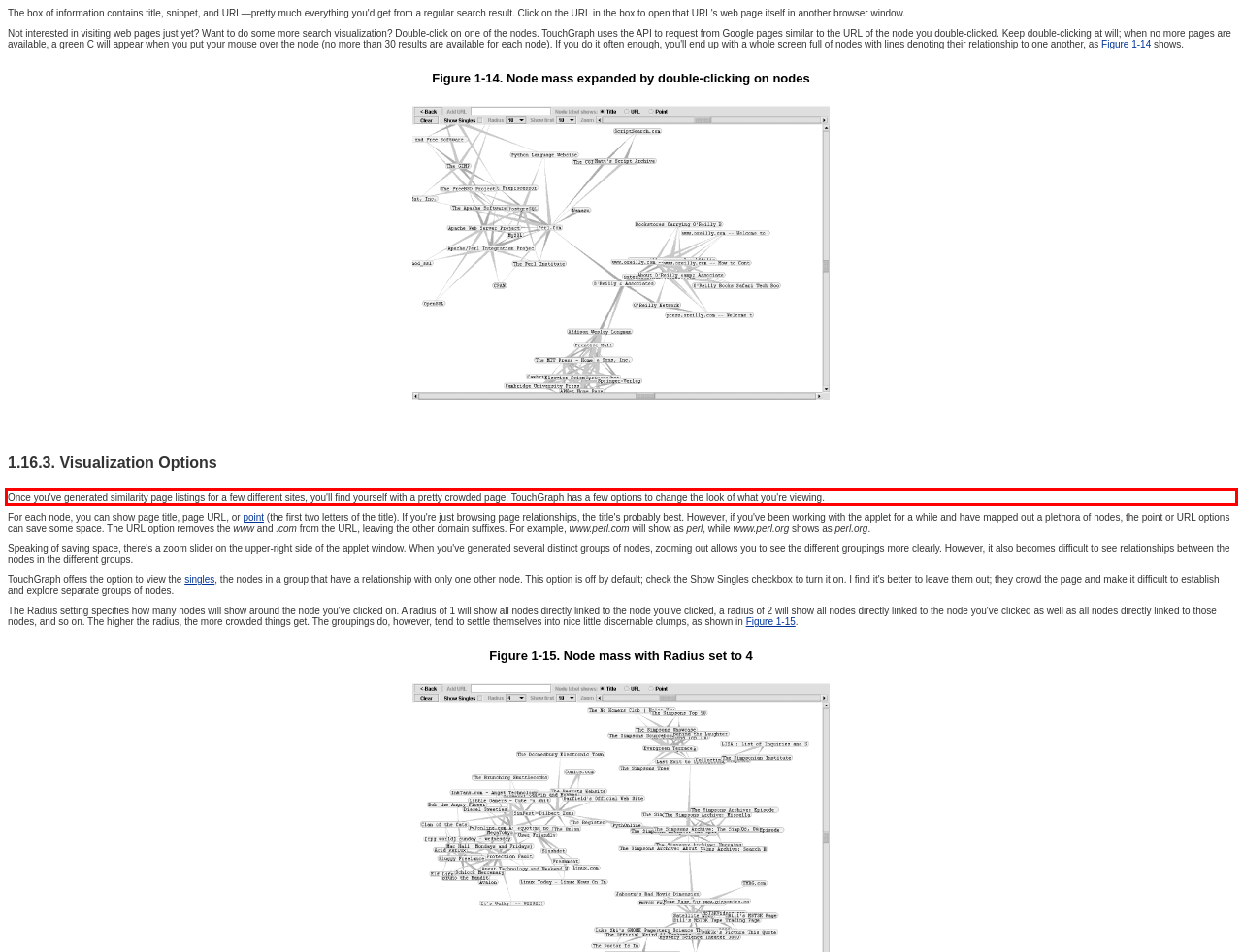You are given a screenshot of a webpage with a UI element highlighted by a red bounding box. Please perform OCR on the text content within this red bounding box.

Once you've generated similarity page listings for a few different sites, you'll find yourself with a pretty crowded page. TouchGraph has a few options to change the look of what you're viewing.